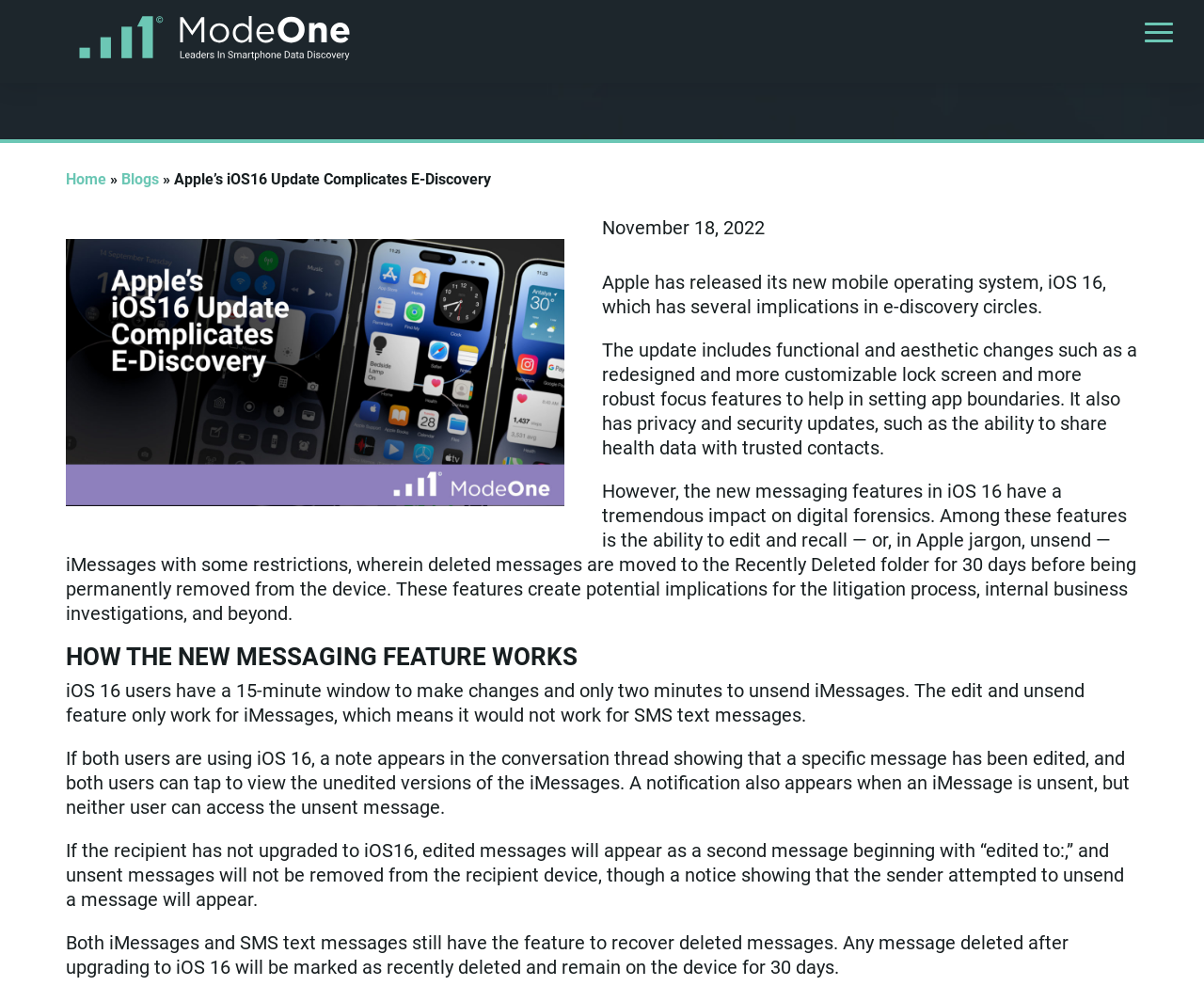What is the main topic of the article?
Based on the image, answer the question with as much detail as possible.

I determined the main topic of the article by reading the title 'Apple’s iOS16 Update Complicates E-Discovery' and the introductory paragraph which mentions the implications of iOS 16 on e-discovery circles.